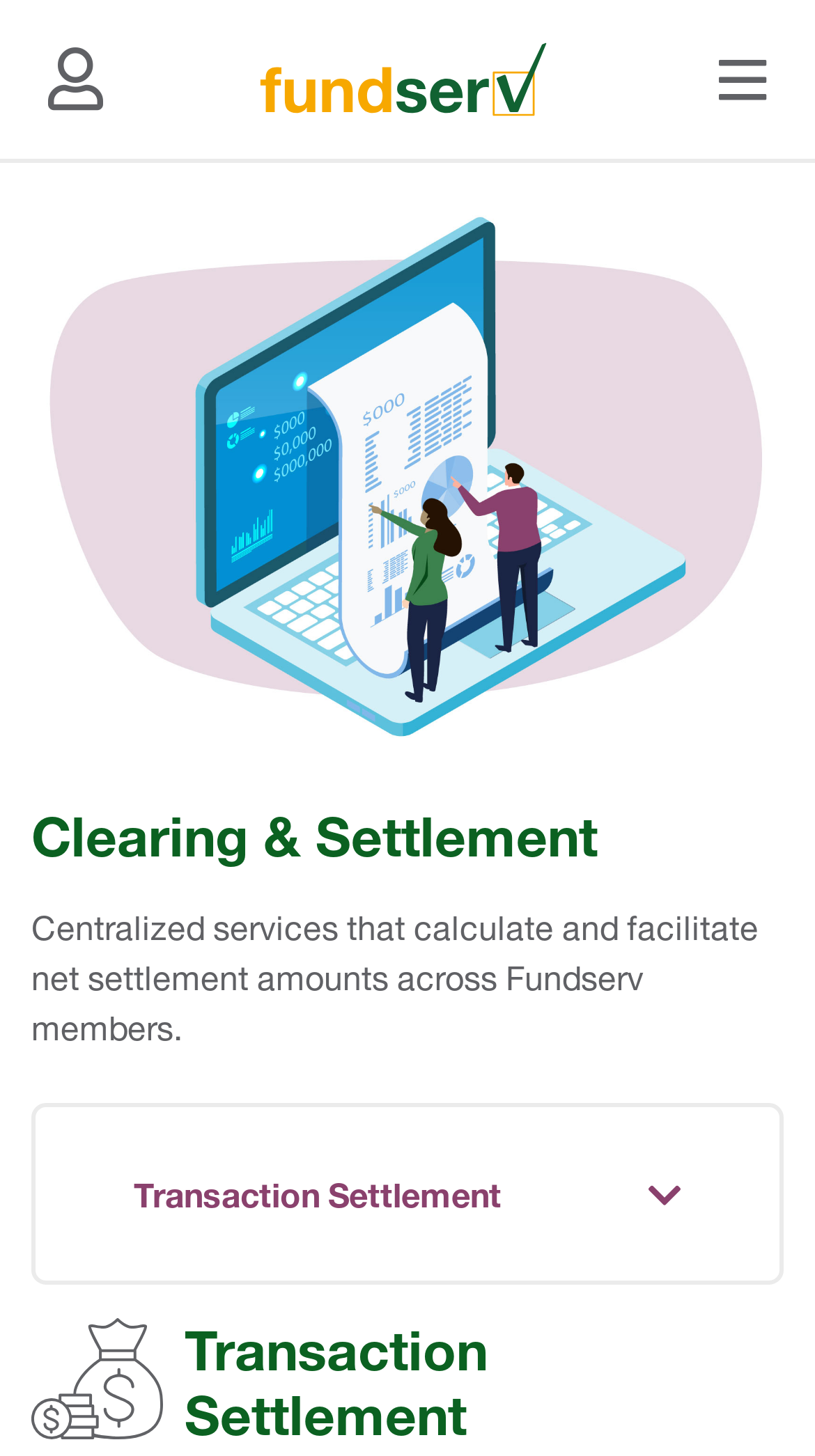How many links are there in the main menu?
Offer a detailed and exhaustive answer to the question.

I counted the number of link elements that are direct children of the header element, and found three links: 'Transaction Settlement', 'Ad-Hoc Money Movement', and the icon link with the text ''.